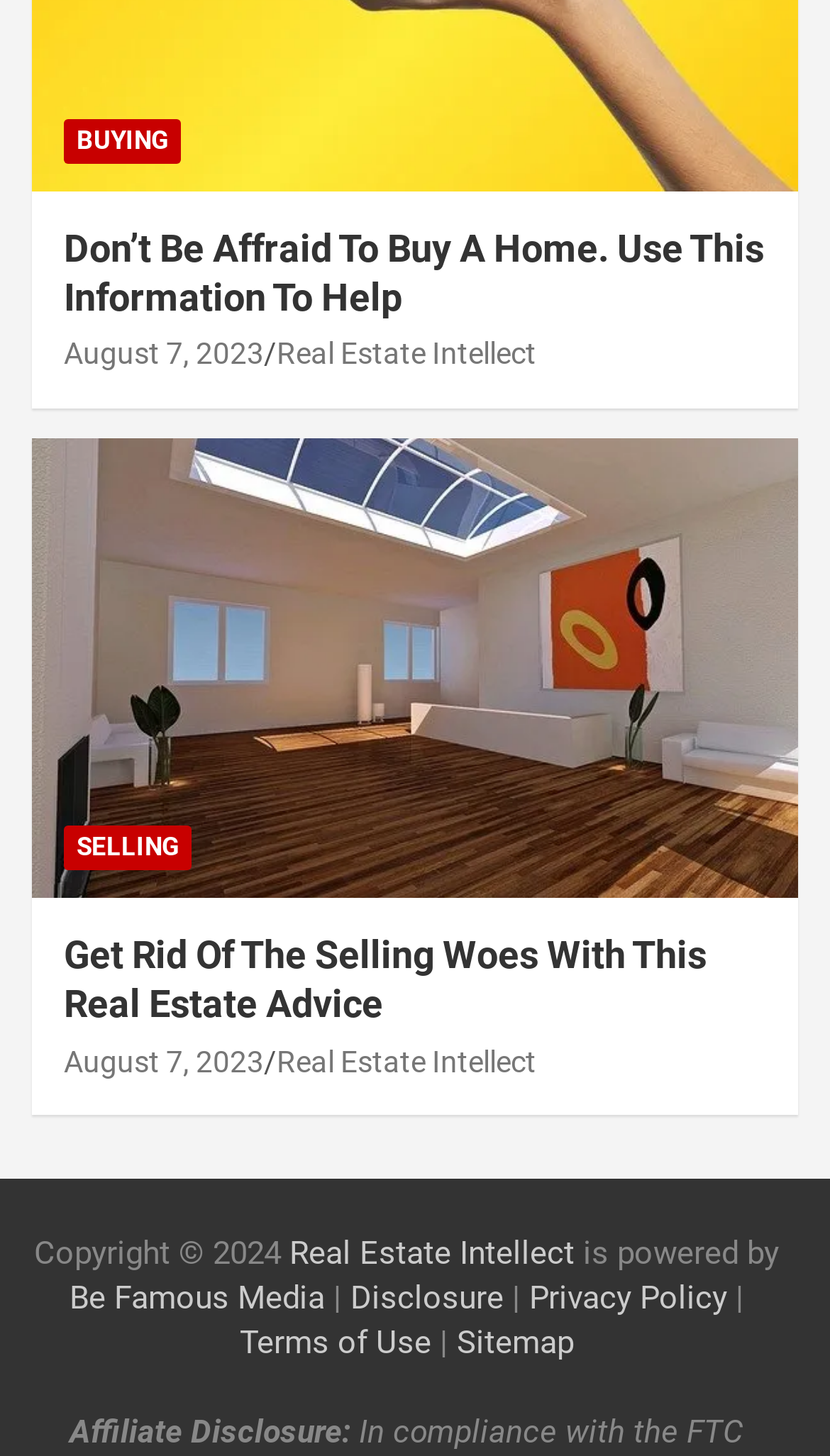Determine the bounding box coordinates of the clickable element necessary to fulfill the instruction: "Read the article 'Don’t Be Affraid To Buy A Home. Use This Information To Help'". Provide the coordinates as four float numbers within the 0 to 1 range, i.e., [left, top, right, bottom].

[0.077, 0.153, 0.923, 0.221]